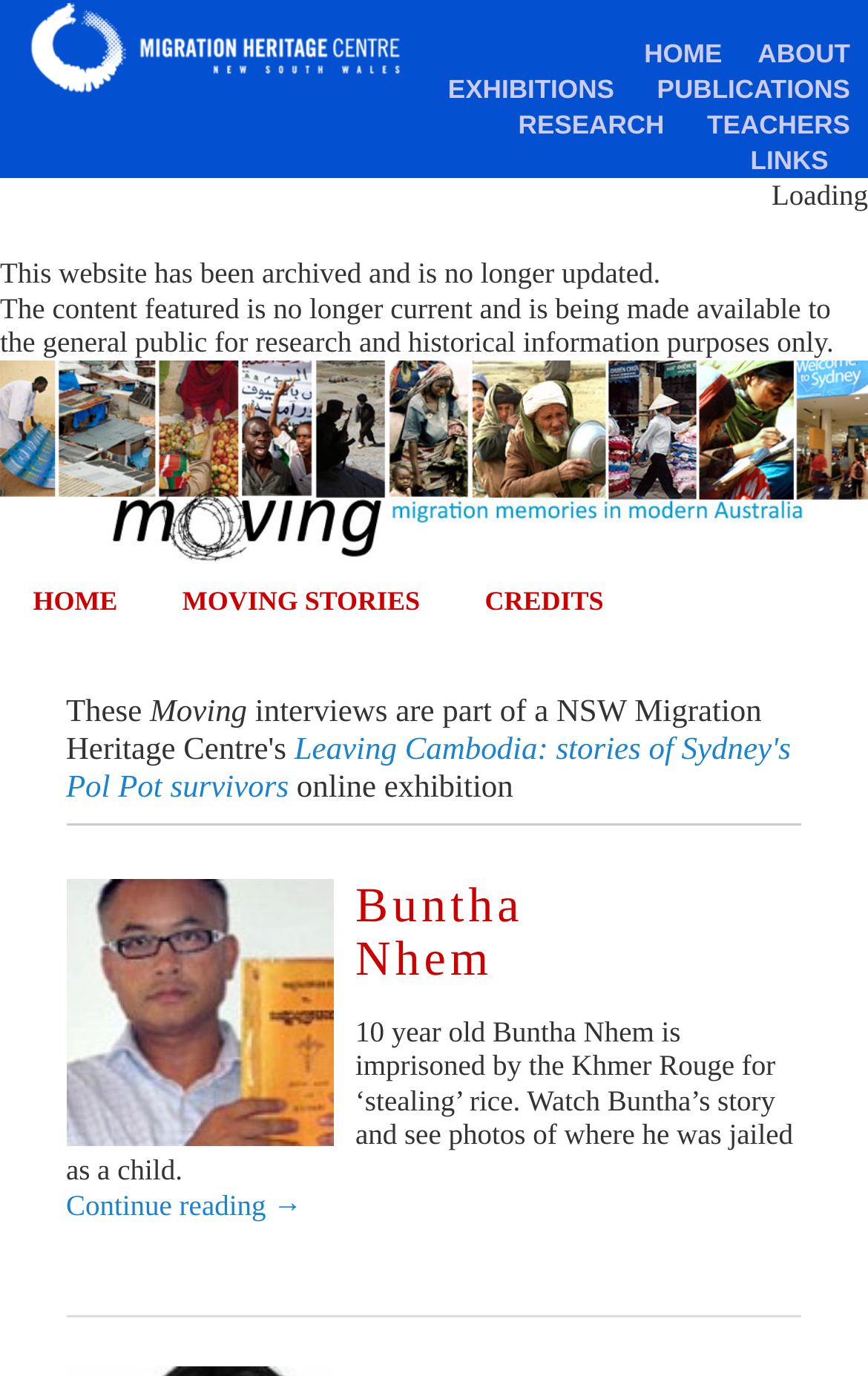Determine the bounding box coordinates of the clickable element necessary to fulfill the instruction: "View Moving: migration memories in modern Australia". Provide the coordinates as four float numbers within the 0 to 1 range, i.e., [left, top, right, bottom].

[0.0, 0.391, 1.0, 0.415]